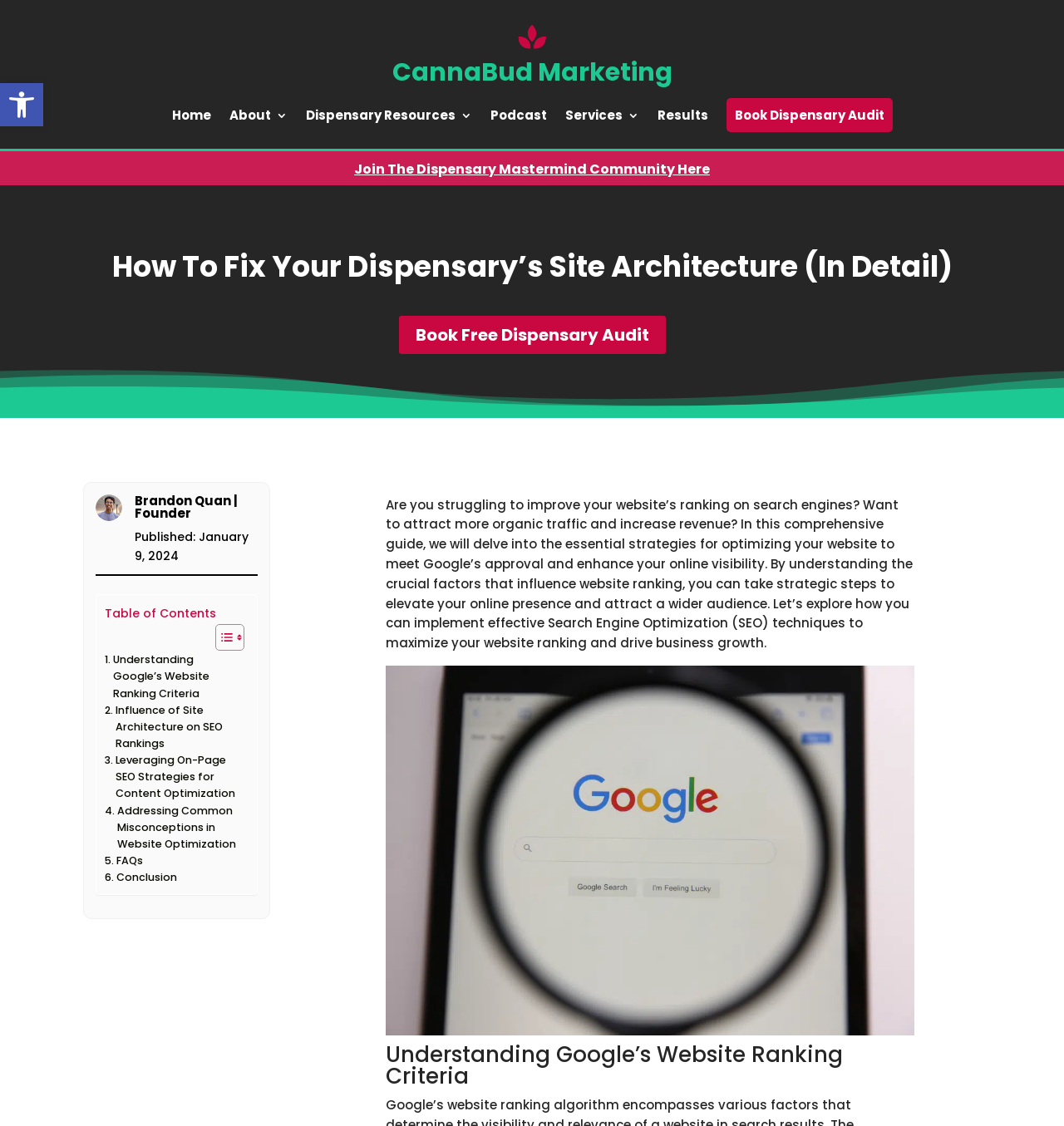Determine the bounding box coordinates of the region that needs to be clicked to achieve the task: "Toggle Table of Content".

[0.191, 0.554, 0.226, 0.579]